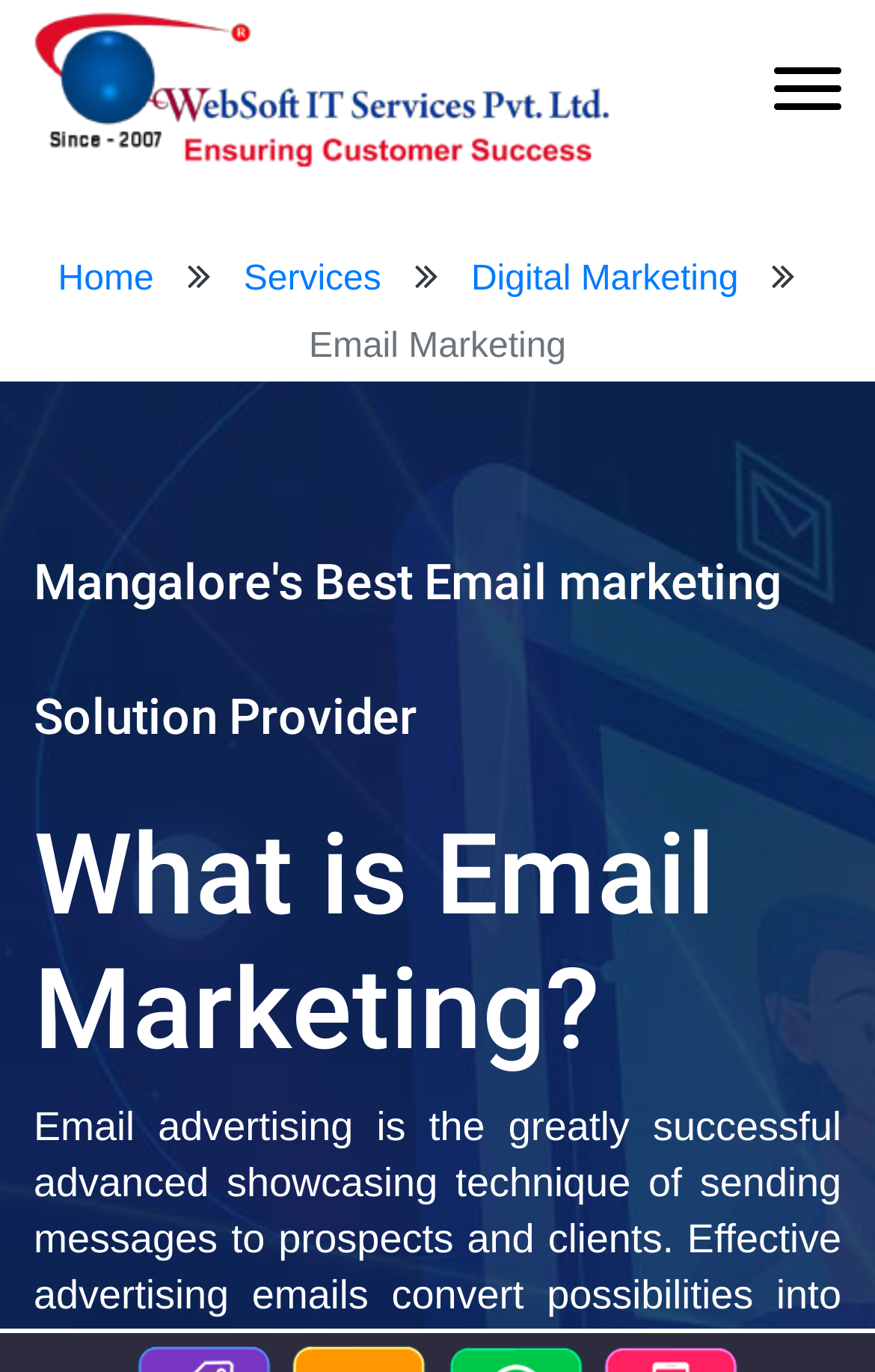Using the format (top-left x, top-left y, bottom-right x, bottom-right y), and given the element description, identify the bounding box coordinates within the screenshot: Home

[0.066, 0.19, 0.176, 0.218]